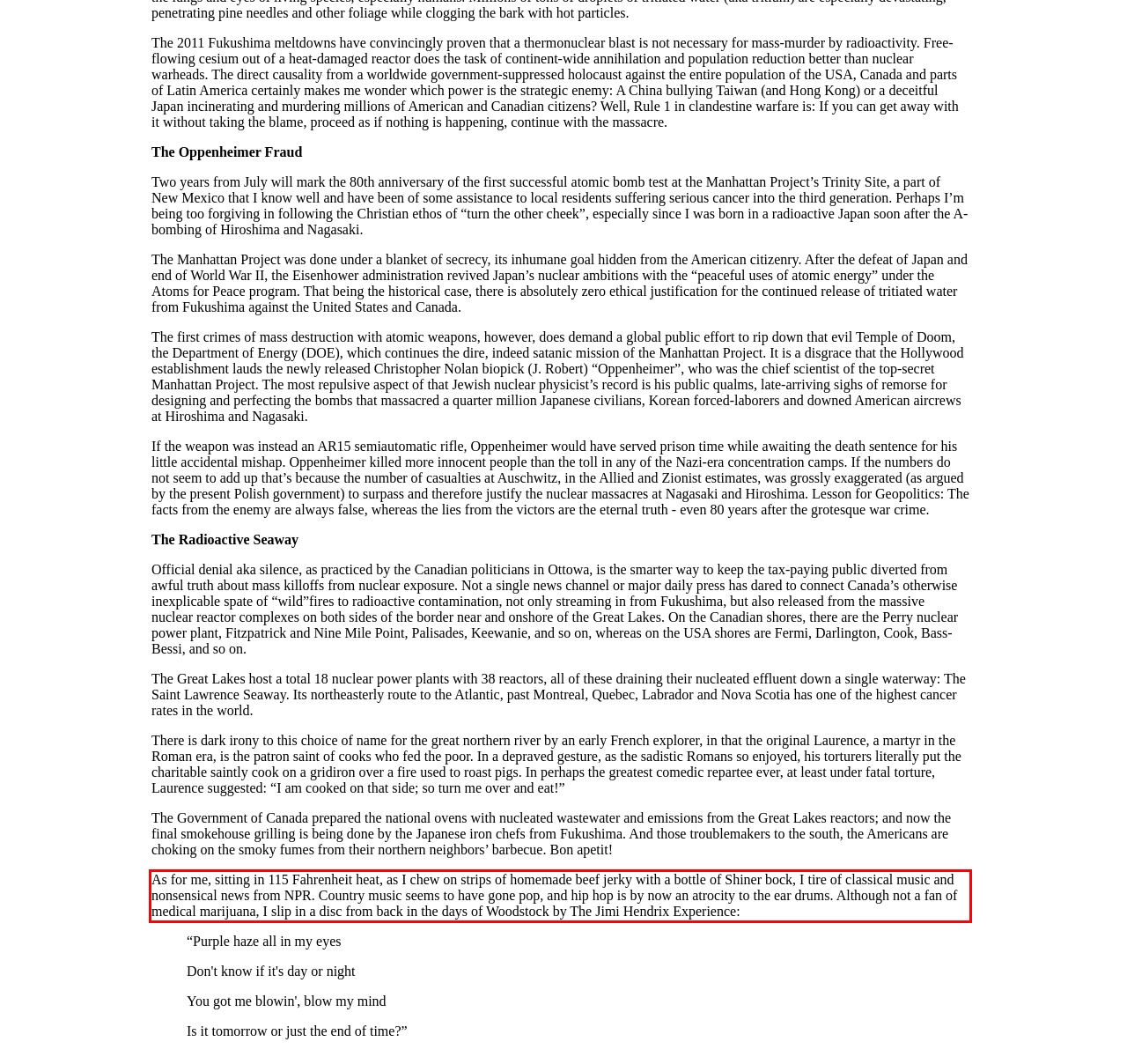Your task is to recognize and extract the text content from the UI element enclosed in the red bounding box on the webpage screenshot.

As for me, sitting in 115 Fahrenheit heat, as I chew on strips of homemade beef jerky with a bottle of Shiner bock, I tire of classical music and nonsensical news from NPR. Country music seems to have gone pop, and hip hop is by now an atrocity to the ear drums. Although not a fan of medical marijuana, I slip in a disc from back in the days of Woodstock by The Jimi Hendrix Experience: